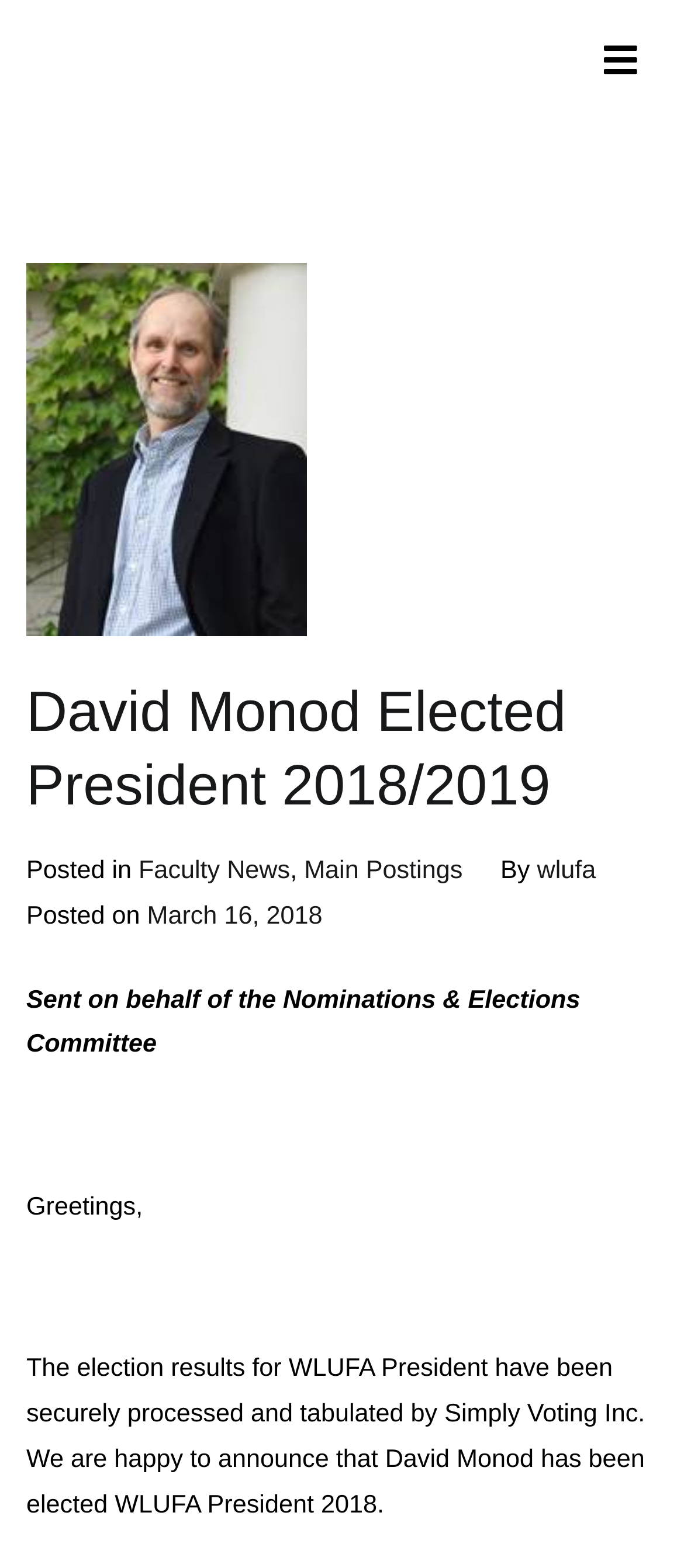What is the name of the university associated with WLUFA?
Examine the webpage screenshot and provide an in-depth answer to the question.

The answer can be found in the header of the webpage, where the full name of WLUFA is mentioned as 'Wilfrid Laurier University Faculty Association'.